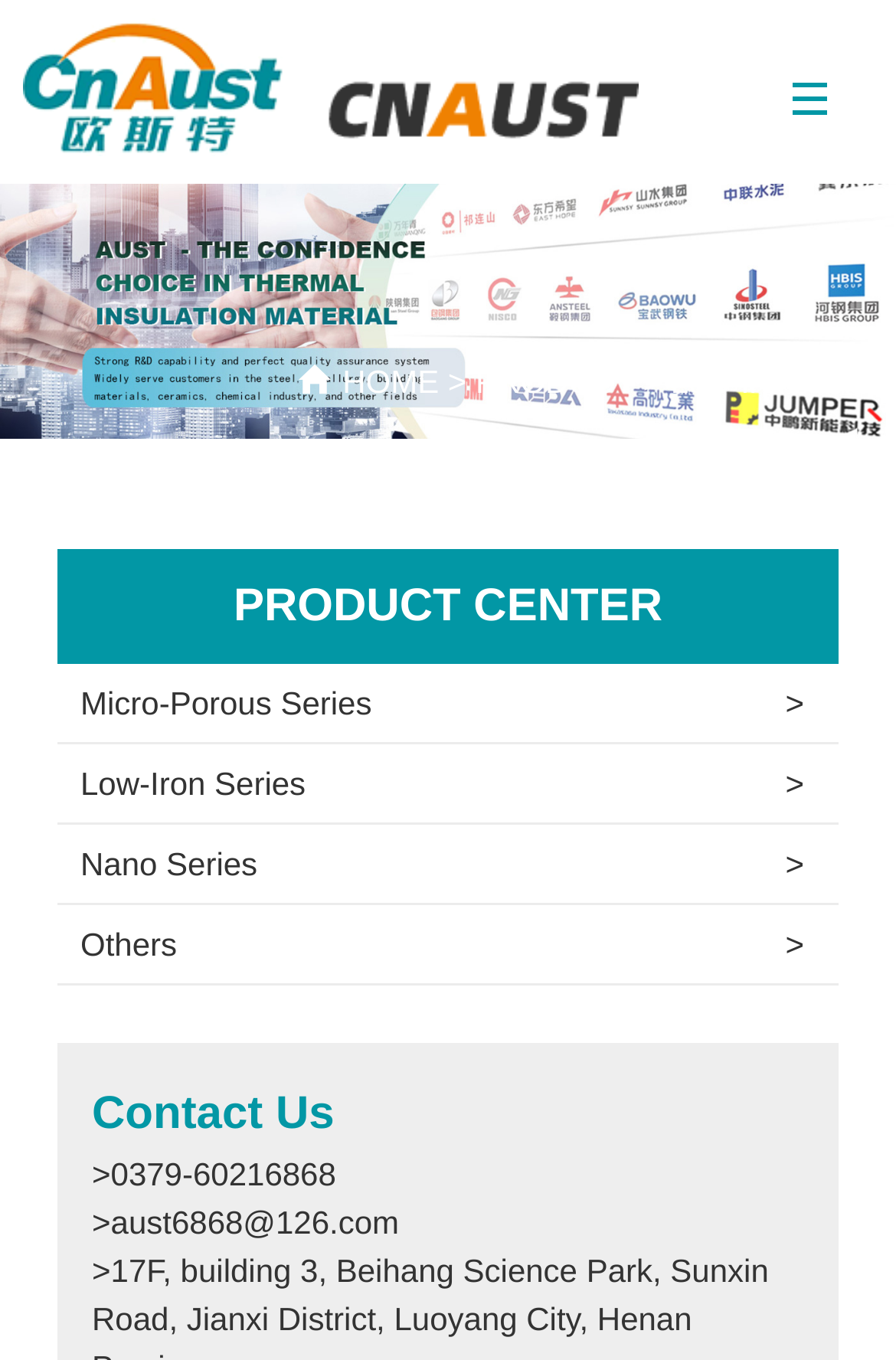Locate and provide the bounding box coordinates for the HTML element that matches this description: ">Micro-Porous Series".

[0.064, 0.489, 0.936, 0.546]